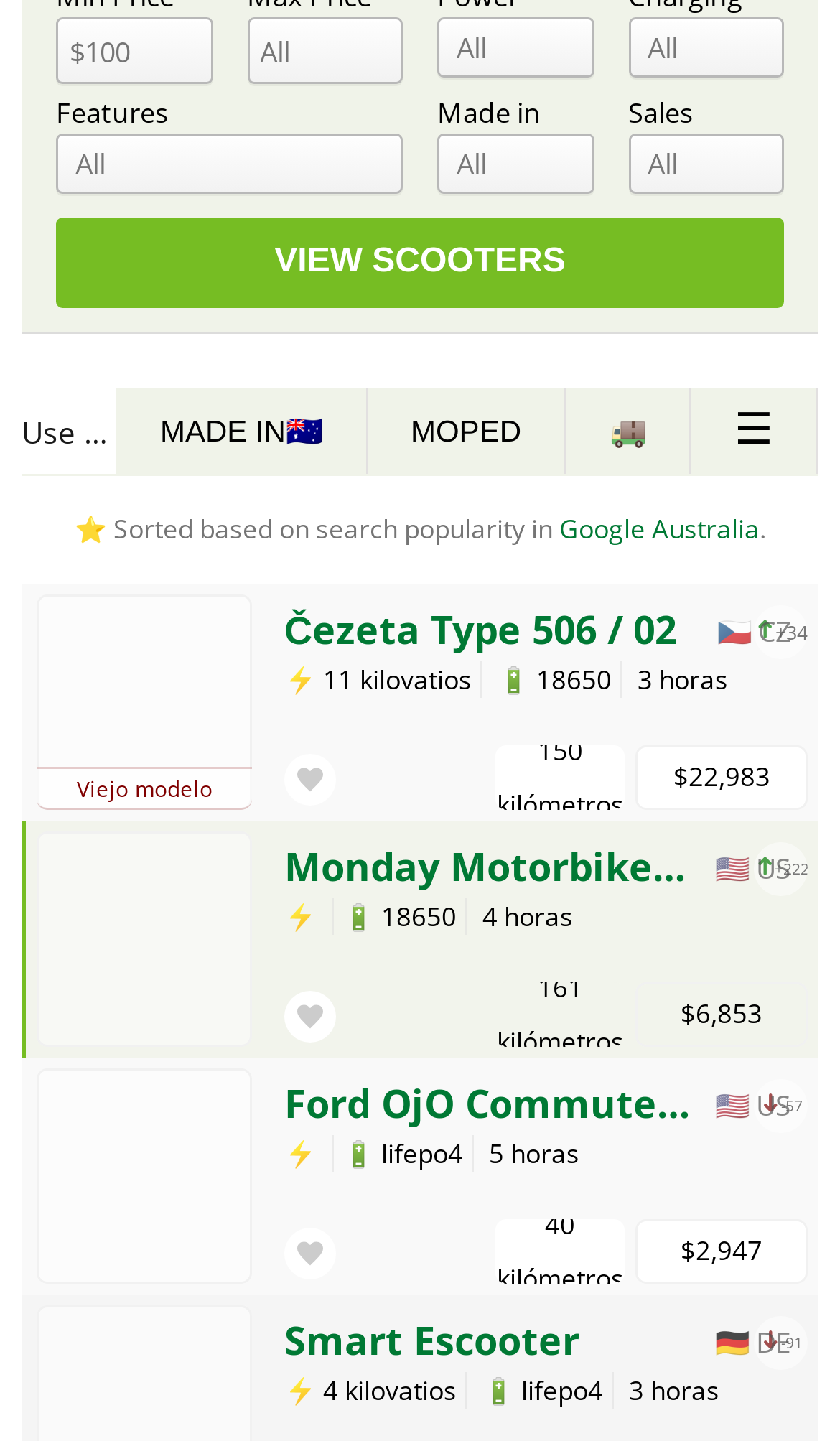Locate the bounding box coordinates of the element that needs to be clicked to carry out the instruction: "Click View Scooters". The coordinates should be given as four float numbers ranging from 0 to 1, i.e., [left, top, right, bottom].

[0.067, 0.151, 0.933, 0.213]